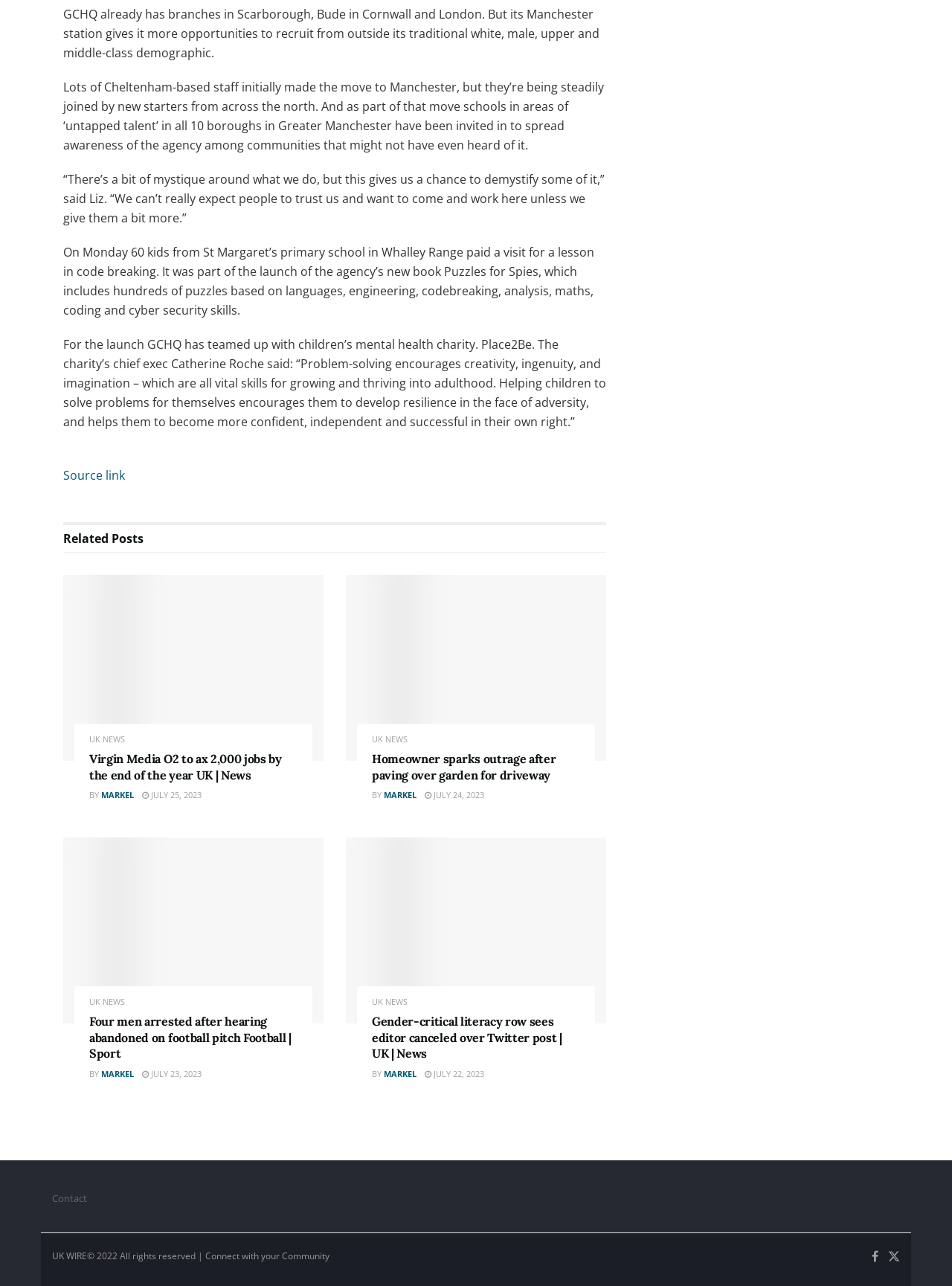Based on what you see in the screenshot, provide a thorough answer to this question: What is the date of the second article?

I looked at the date mentioned in the second article, which is ' JULY 25, 2023', and extracted the date from it.